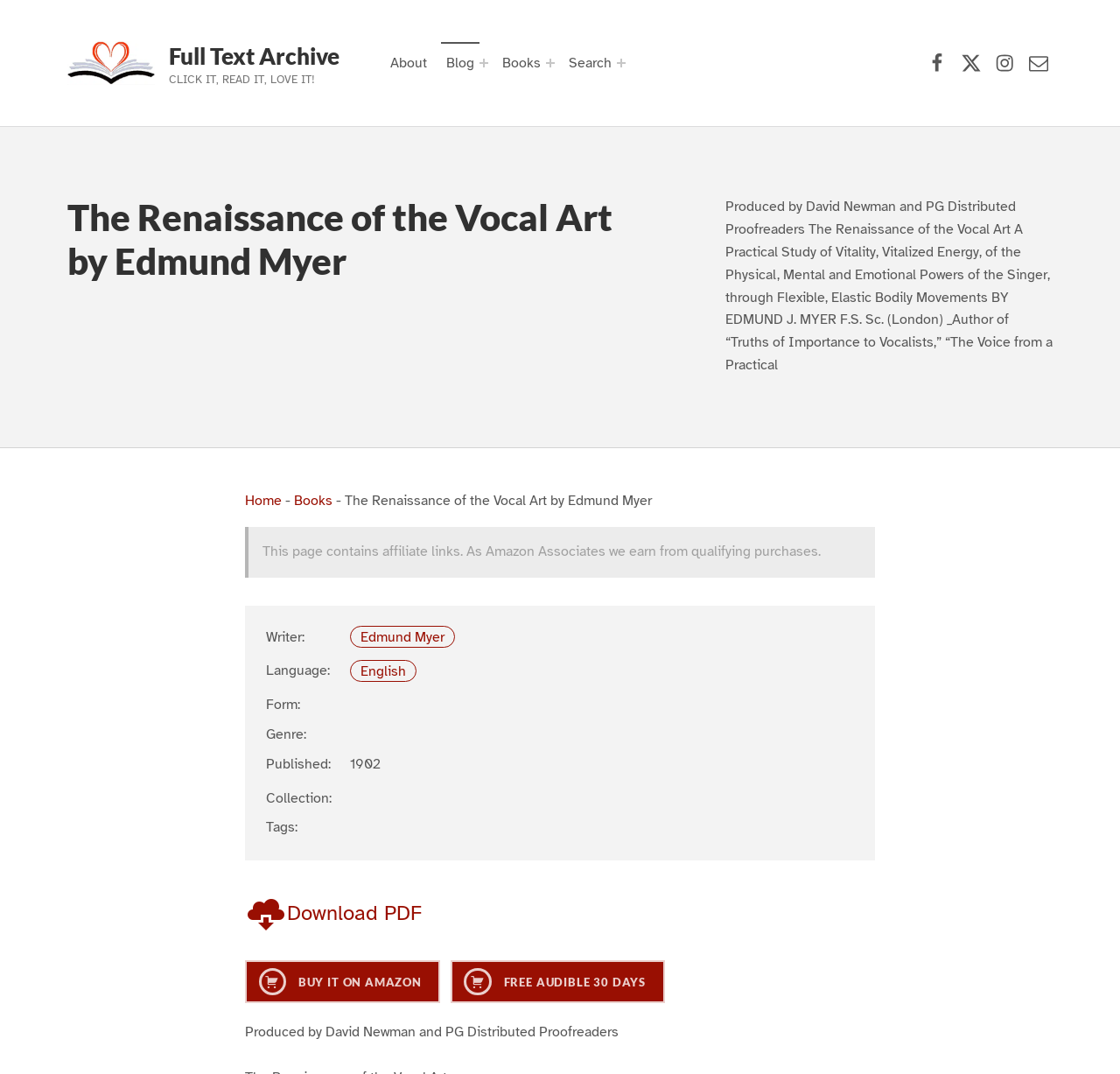What is the publication year of the book?
Look at the screenshot and respond with a single word or phrase.

1902